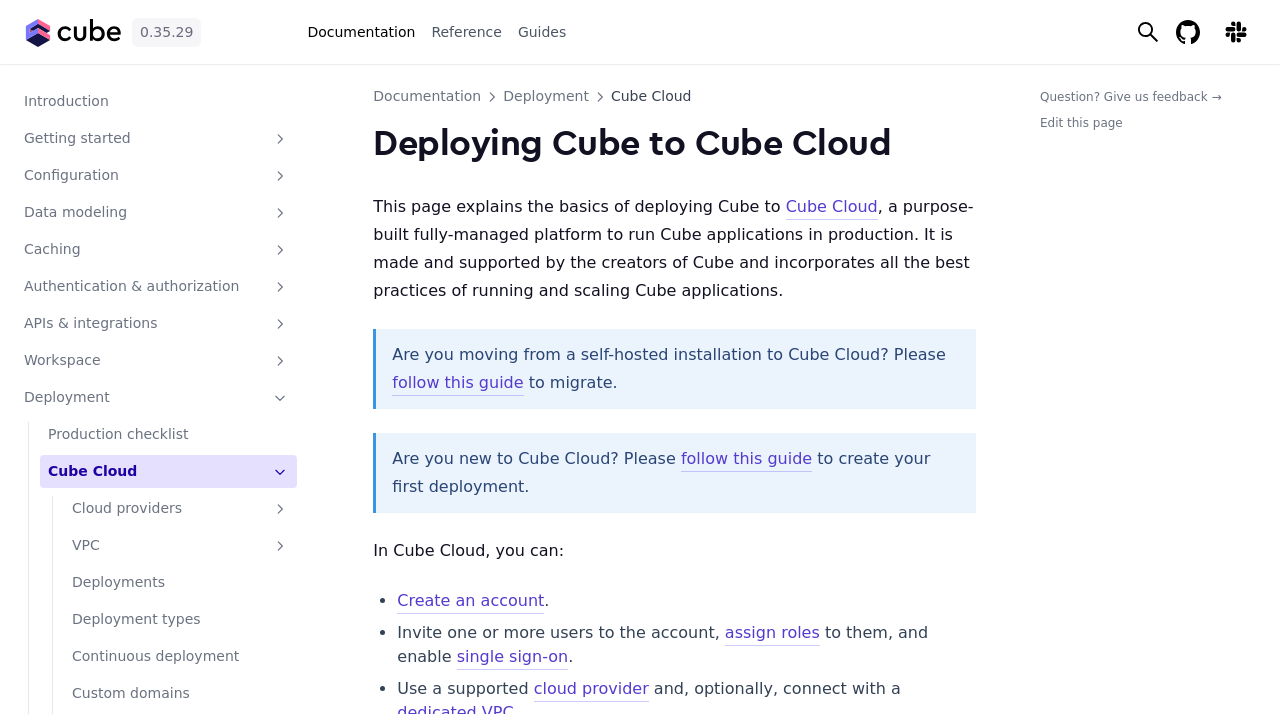Please determine the bounding box coordinates of the clickable area required to carry out the following instruction: "Go to the Introduction page". The coordinates must be four float numbers between 0 and 1, represented as [left, top, right, bottom].

[0.012, 0.112, 0.178, 0.158]